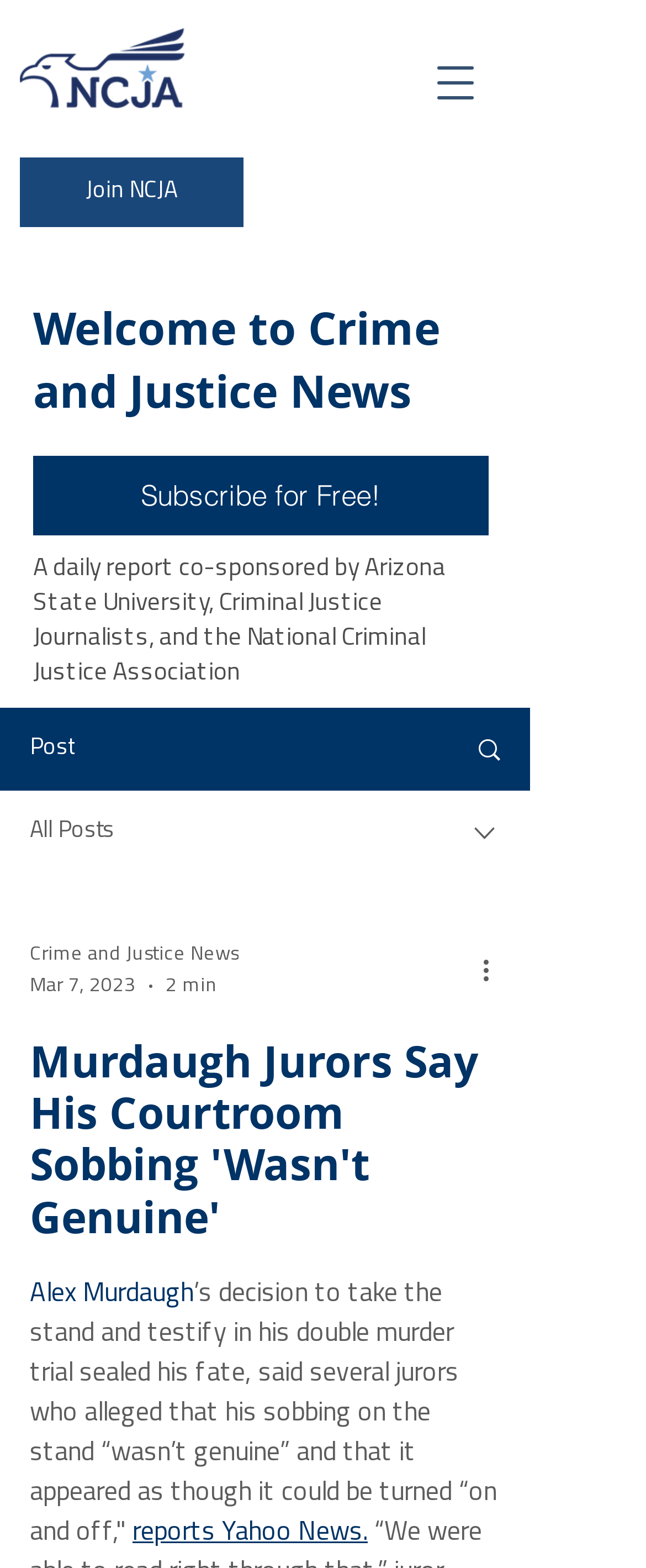Find the coordinates for the bounding box of the element with this description: "Join NCJA".

[0.031, 0.1, 0.377, 0.145]